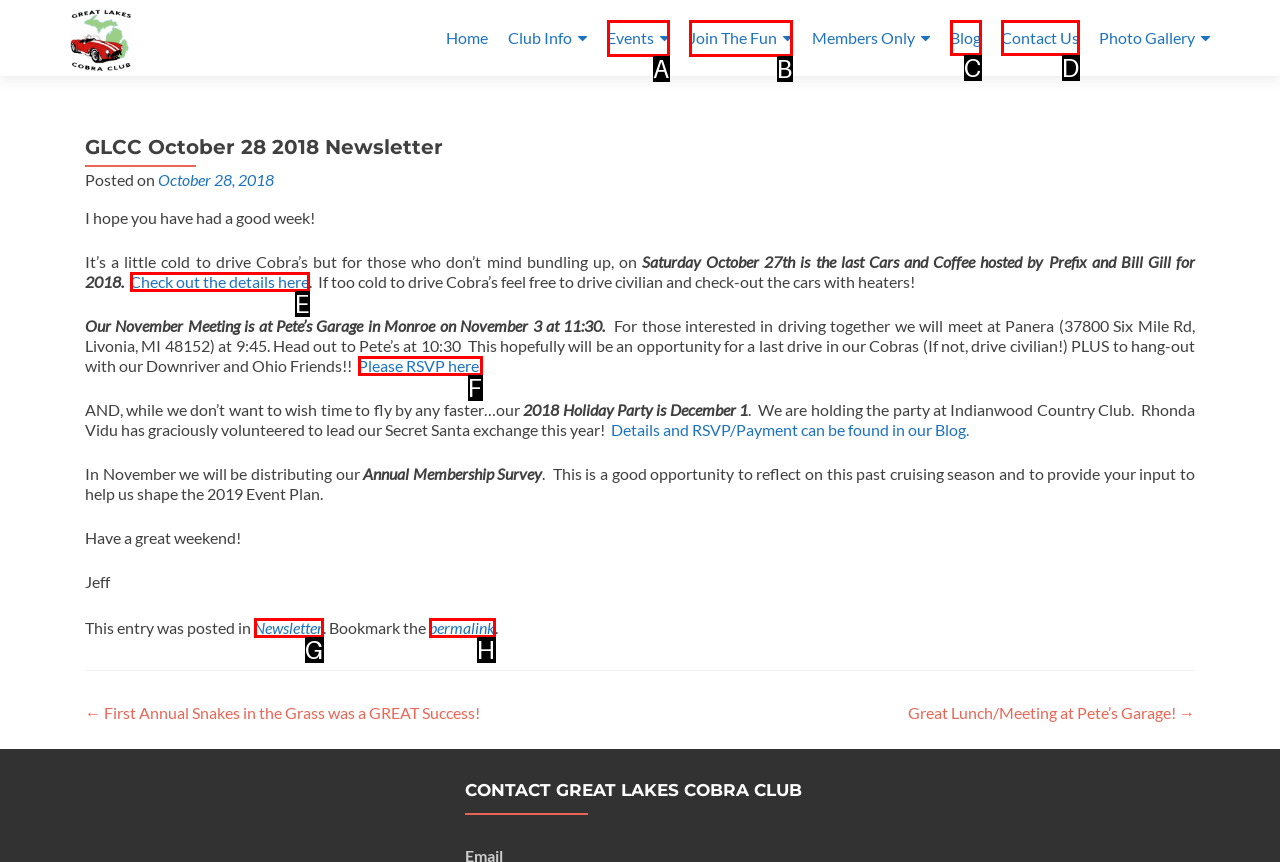Identify the letter of the UI element that fits the description: Please RSVP here.
Respond with the letter of the option directly.

F